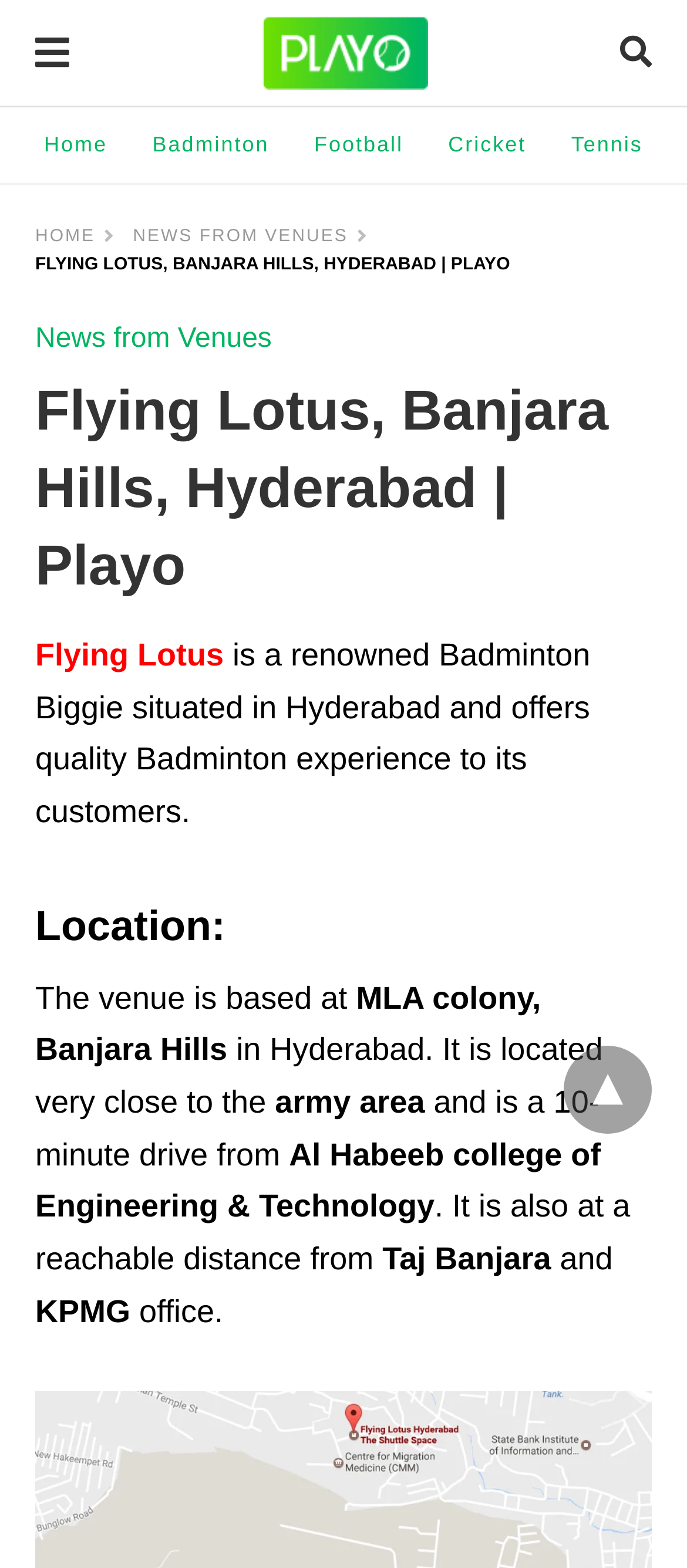Can you extract the primary headline text from the webpage?

Flying Lotus, Banjara Hills, Hyderabad | Playo